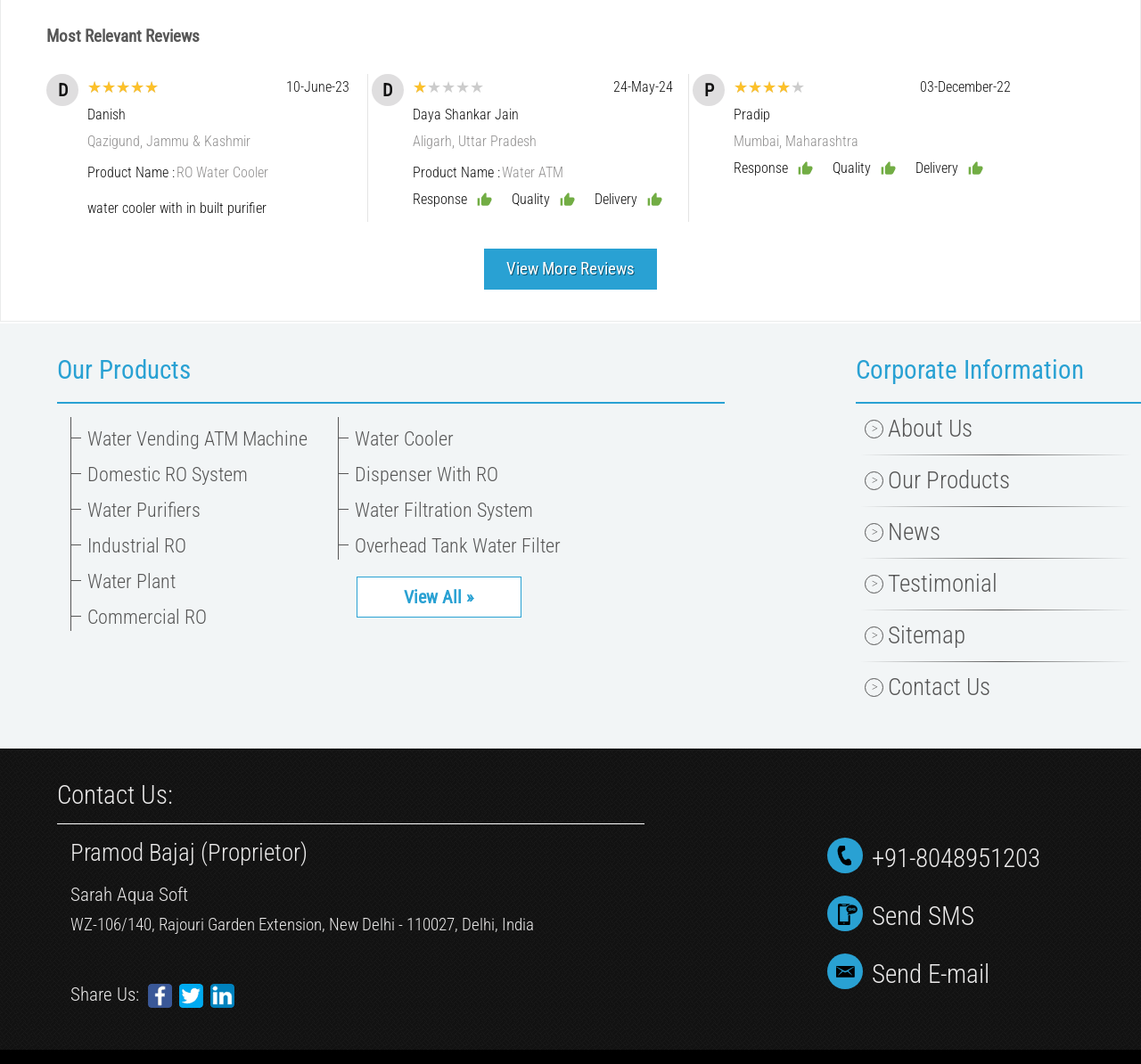What is the phone number mentioned on the webpage? From the image, respond with a single word or brief phrase.

+91-8048951203